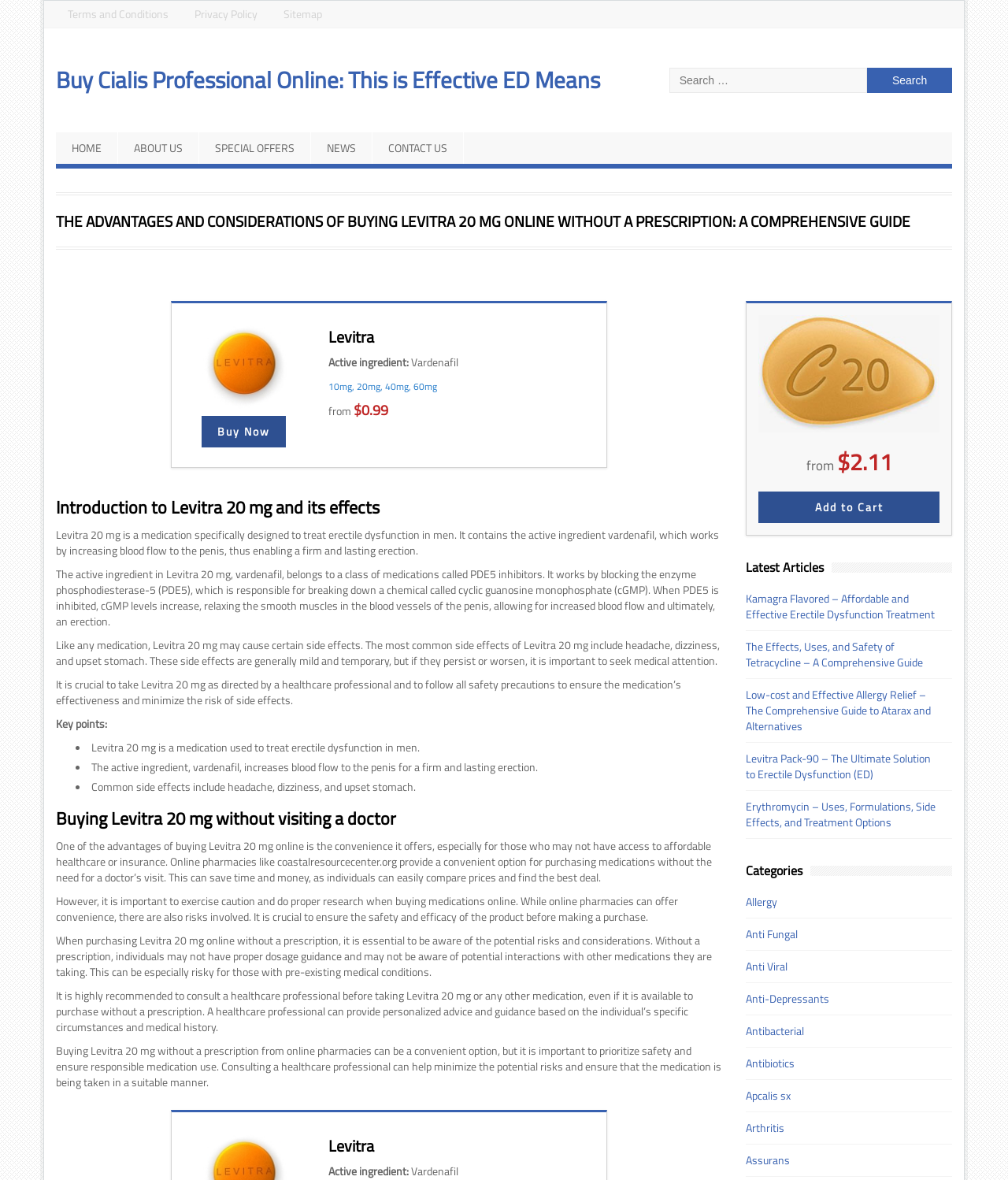Answer the question with a brief word or phrase:
What is the name of the medication that is used to treat erectile dysfunction in men?

Levitra 20 mg